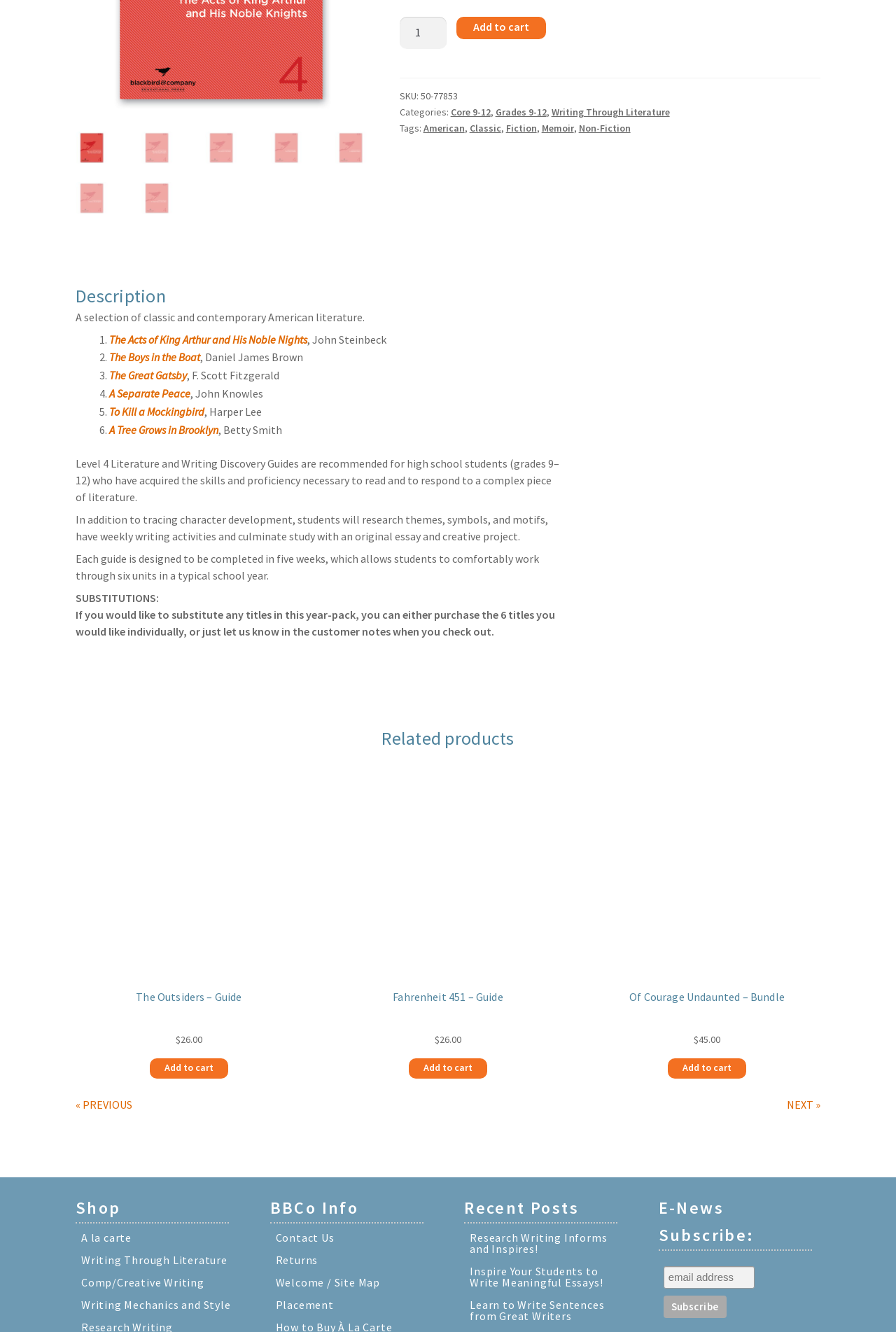Identify the bounding box coordinates of the HTML element based on this description: "A la carte".

[0.091, 0.924, 0.147, 0.934]